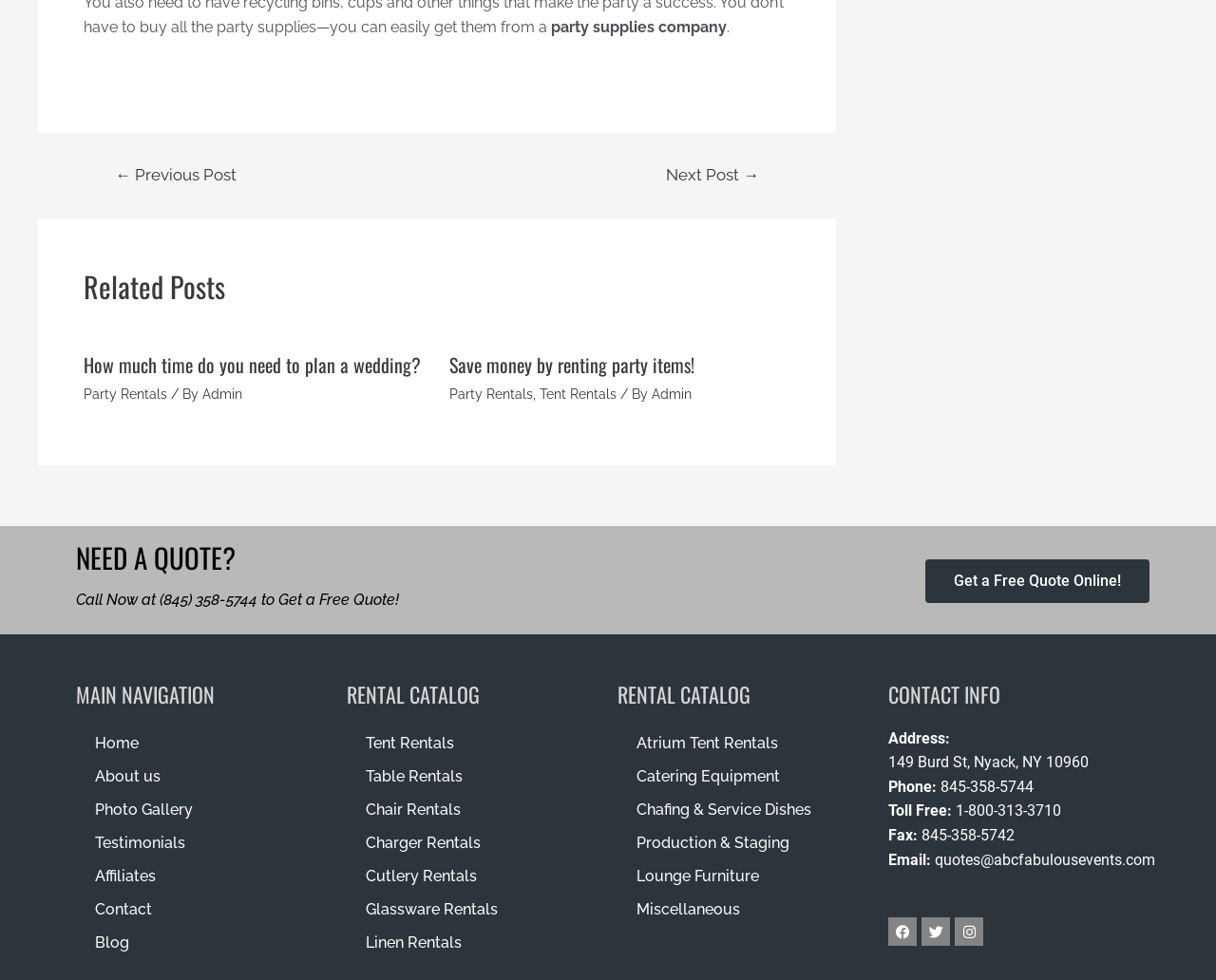Locate the bounding box coordinates of the element that should be clicked to execute the following instruction: "Check the 'Tent Rentals' option".

[0.285, 0.741, 0.492, 0.775]